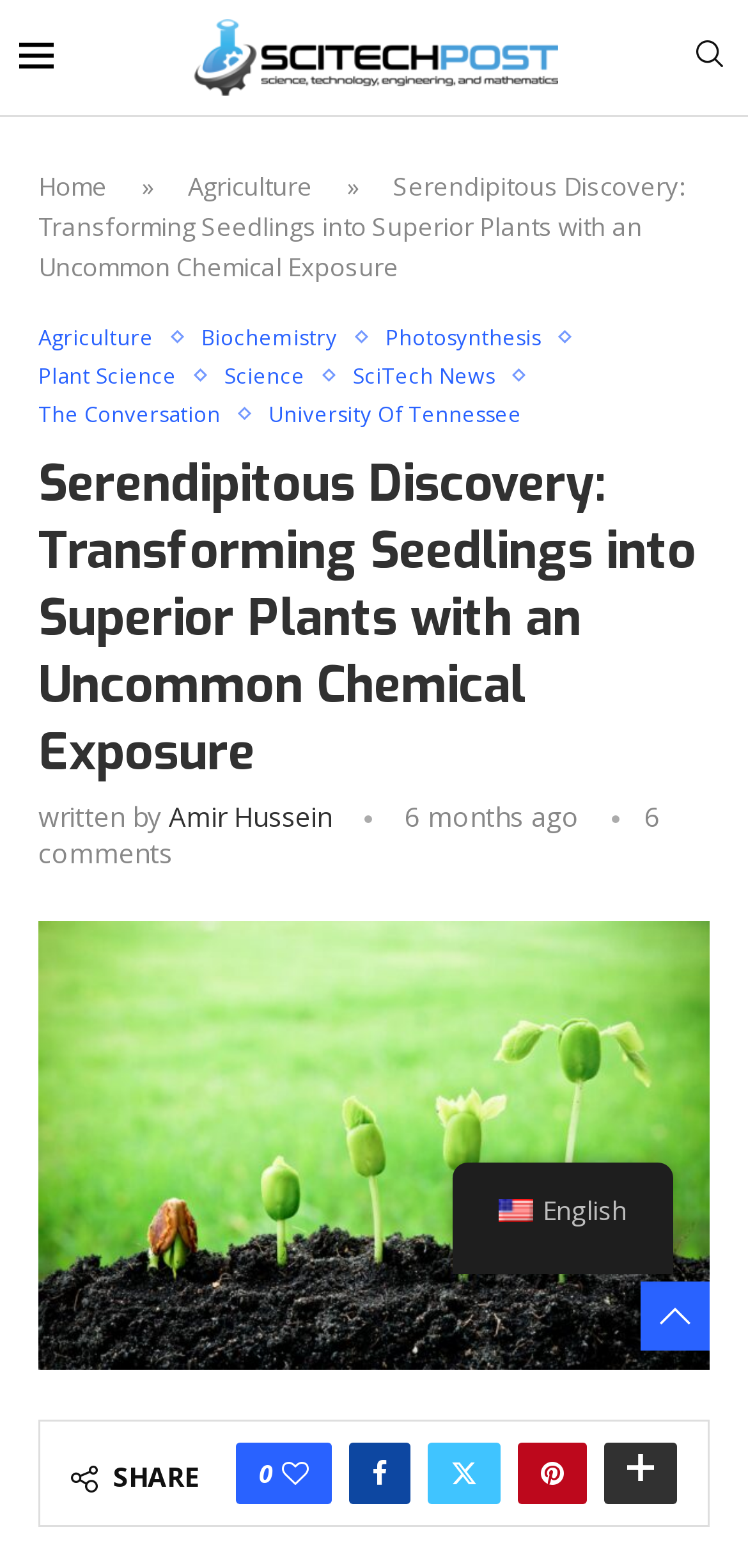How many comments does the article have?
Utilize the image to construct a detailed and well-explained answer.

I found the answer by examining the static text element with the text '6 comments' below the article's title, which indicates the number of comments on the article.